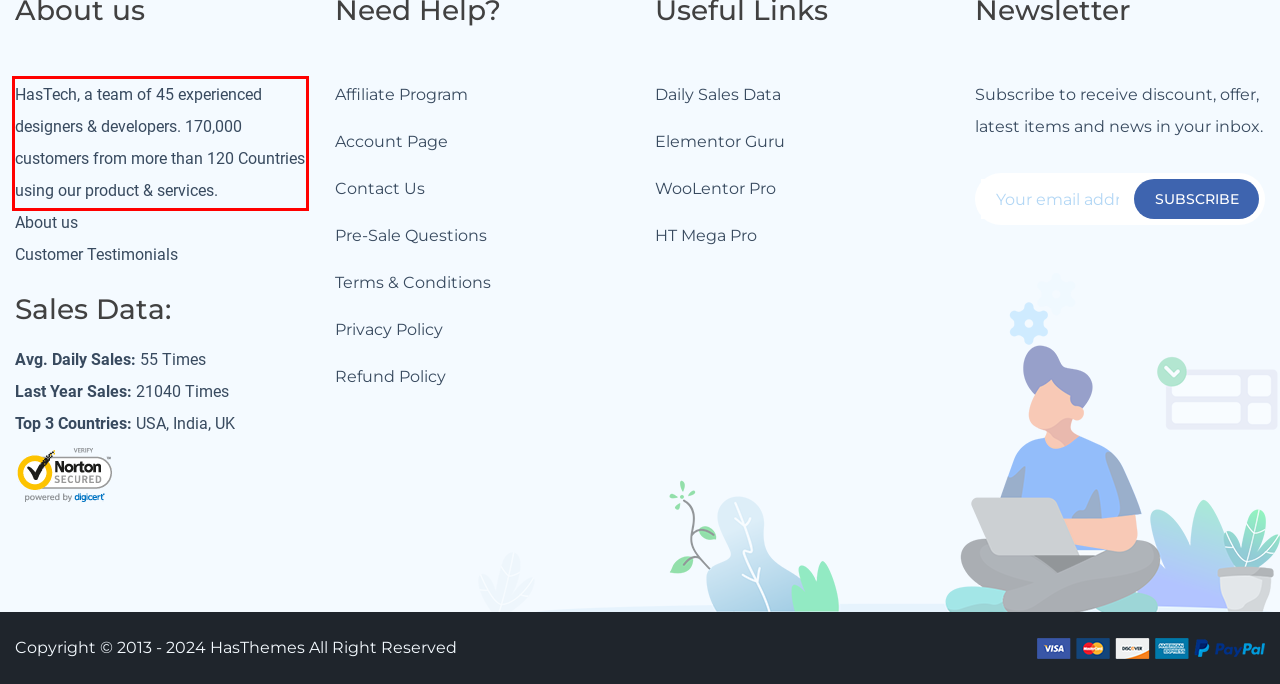Identify the text inside the red bounding box on the provided webpage screenshot by performing OCR.

HasTech, a team of 45 experienced designers & developers. 170,000 customers from more than 120 Countries using our product & services.